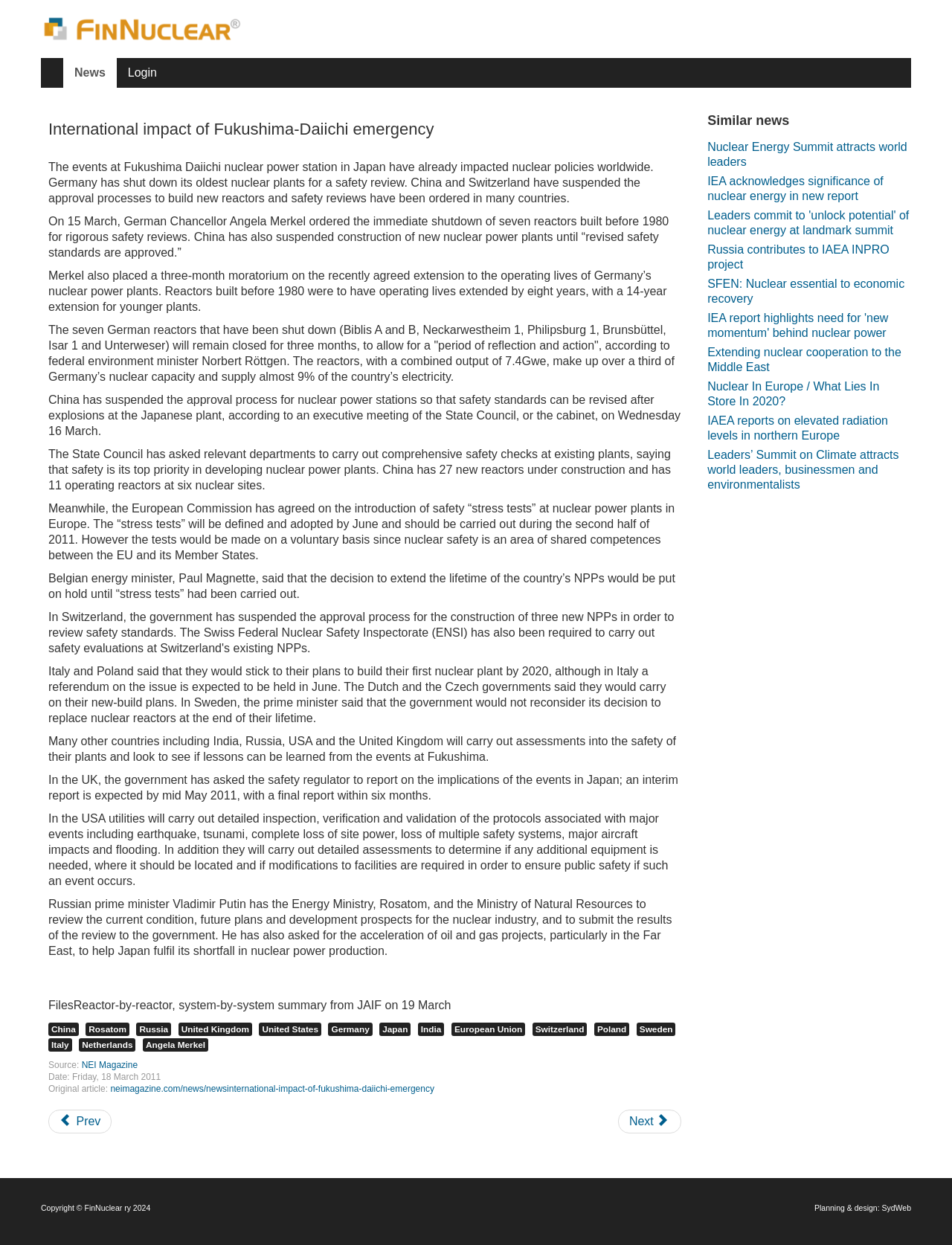Determine the bounding box coordinates of the element's region needed to click to follow the instruction: "Go to the previous article about TEPCO restarting unit 5 cooling pump". Provide these coordinates as four float numbers between 0 and 1, formatted as [left, top, right, bottom].

[0.051, 0.891, 0.117, 0.91]